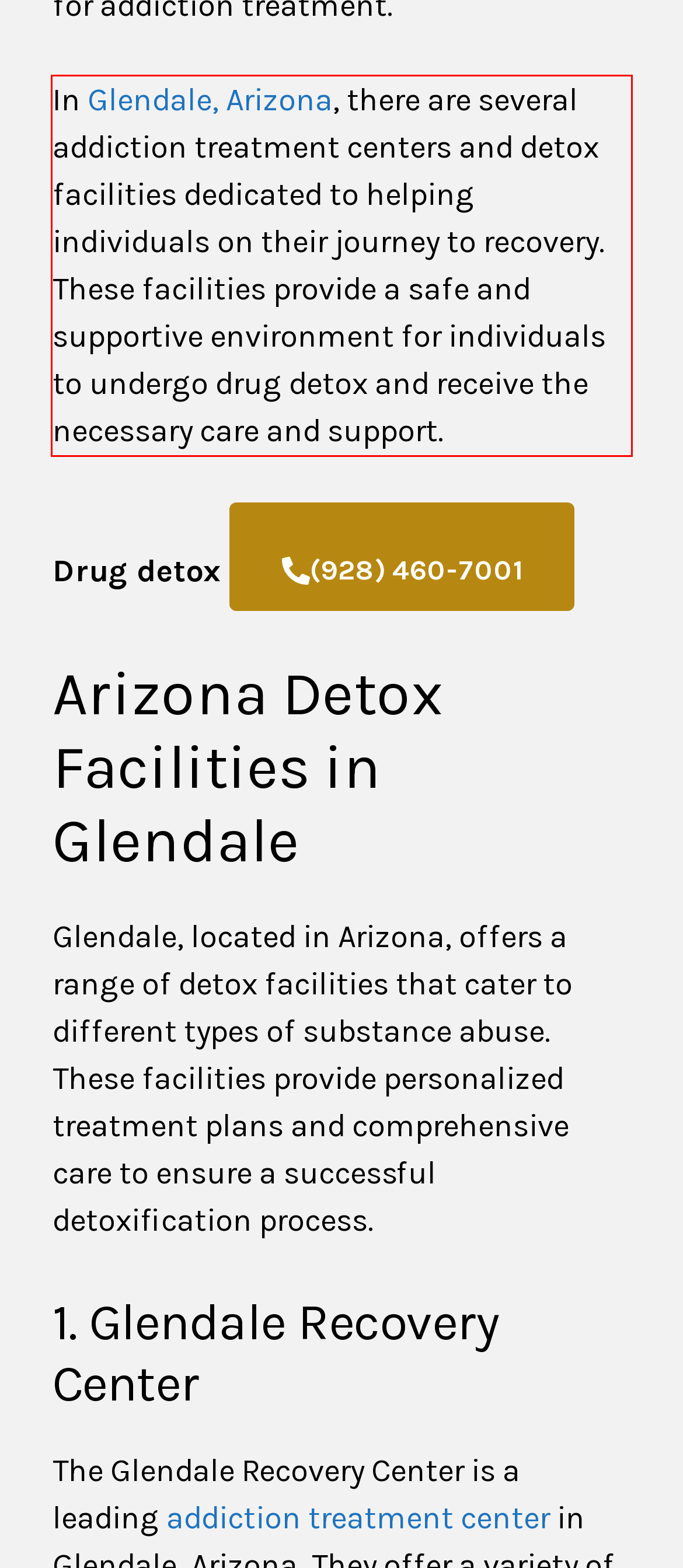Perform OCR on the text inside the red-bordered box in the provided screenshot and output the content.

In Glendale, Arizona, there are several addiction treatment centers and detox facilities dedicated to helping individuals on their journey to recovery. These facilities provide a safe and supportive environment for individuals to undergo drug detox and receive the necessary care and support.